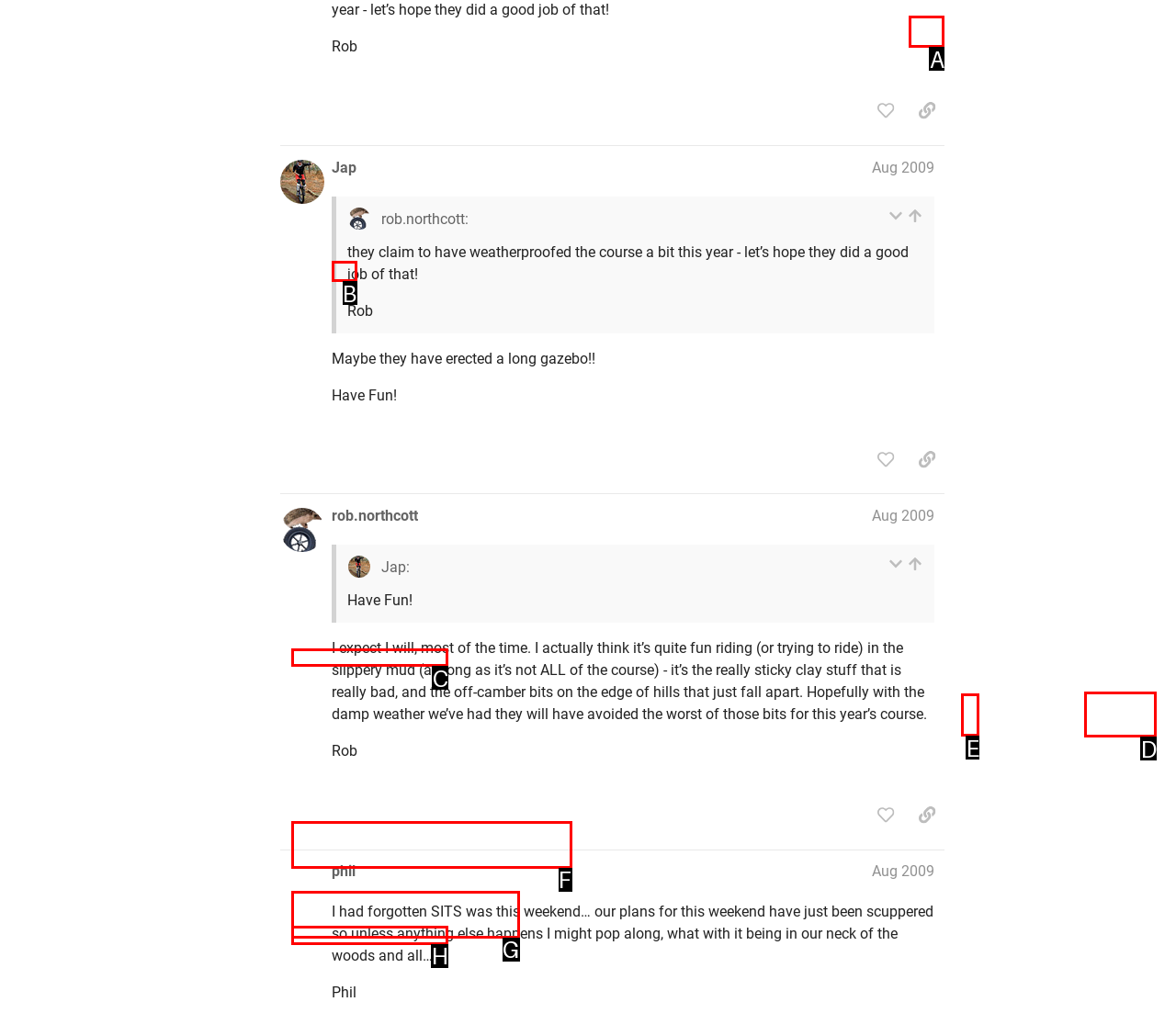Determine which HTML element to click to execute the following task: Copy a link to this post to clipboard Answer with the letter of the selected option.

A